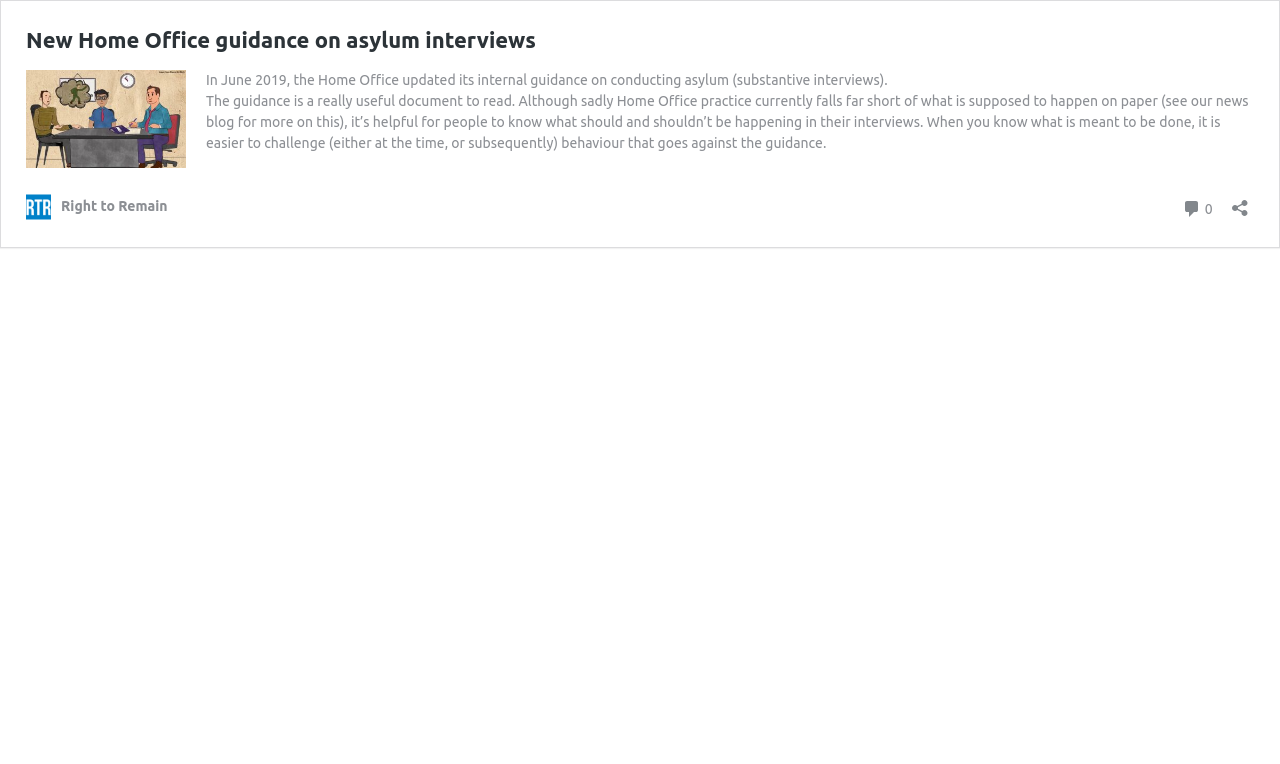What organization is associated with this webpage?
Provide a detailed answer to the question, using the image to inform your response.

The organization associated with this webpage is Right to Remain, as indicated by the link 'Right to Remain' in the LayoutTable element.